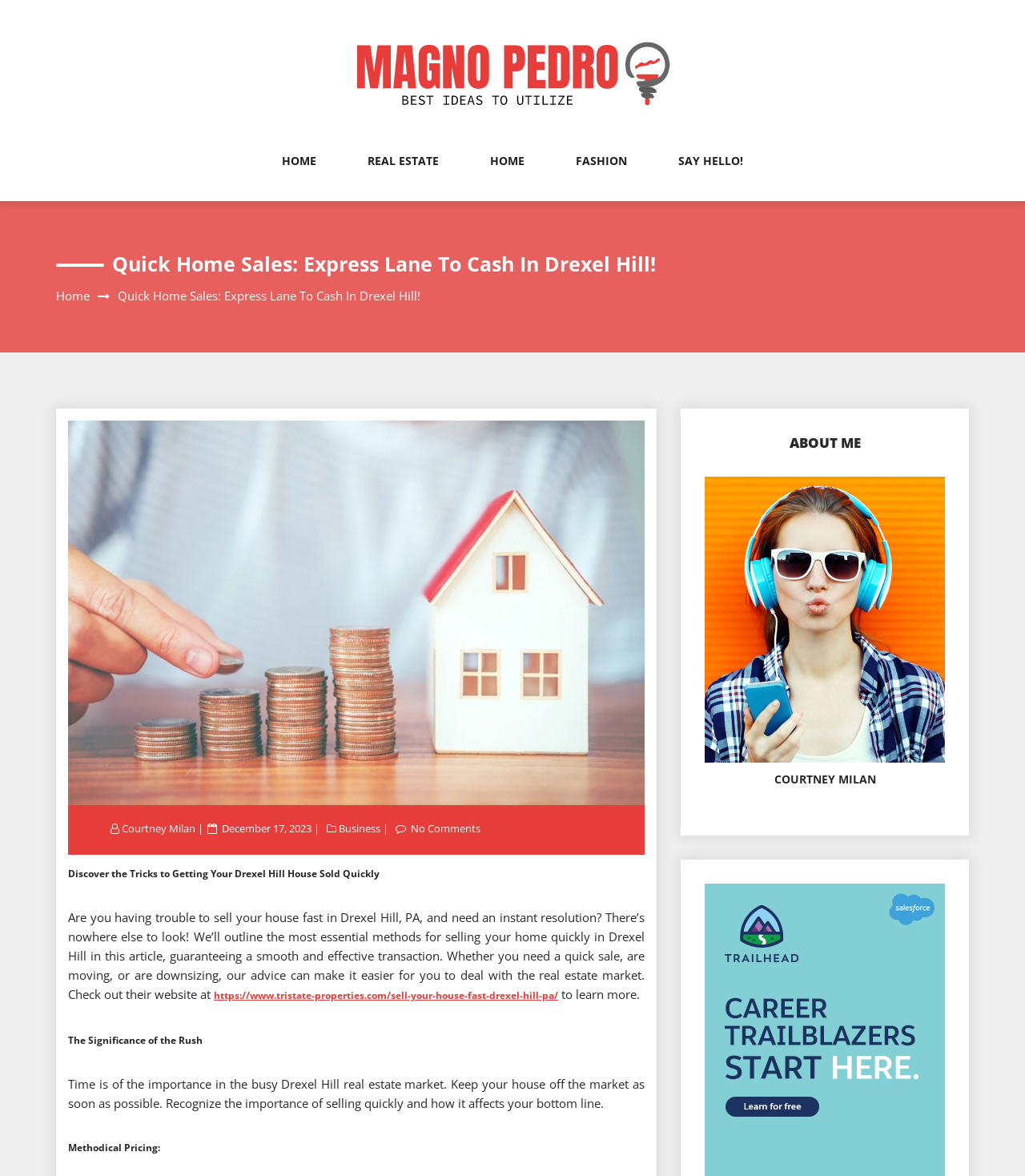What is the category of the article?
Answer the question with a single word or phrase derived from the image.

Business